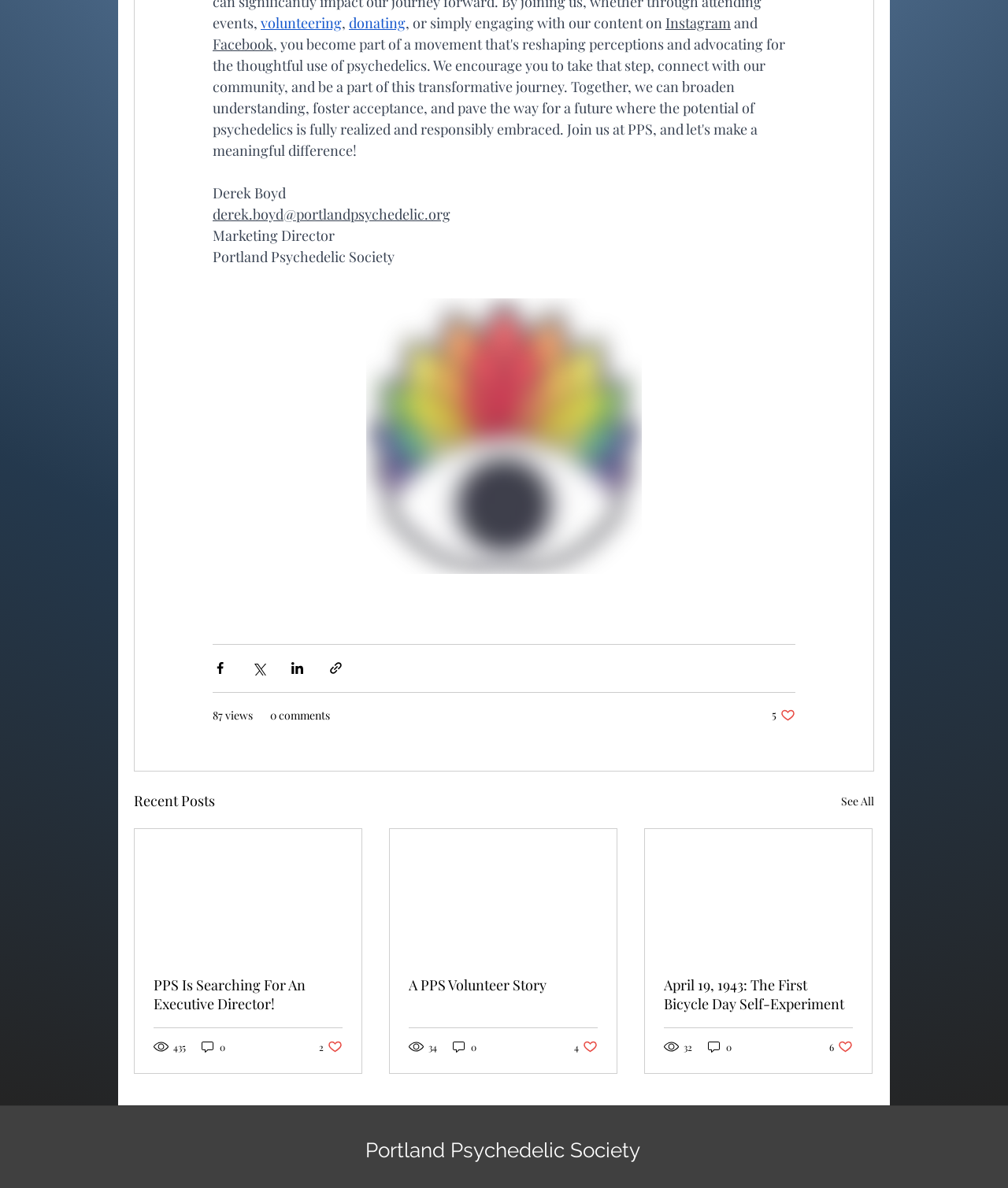Please examine the image and provide a detailed answer to the question: How many views does the first article have?

I found the answer by looking at the first article section, where the view count is displayed below the article title. The number '435' is written next to the 'views' label.